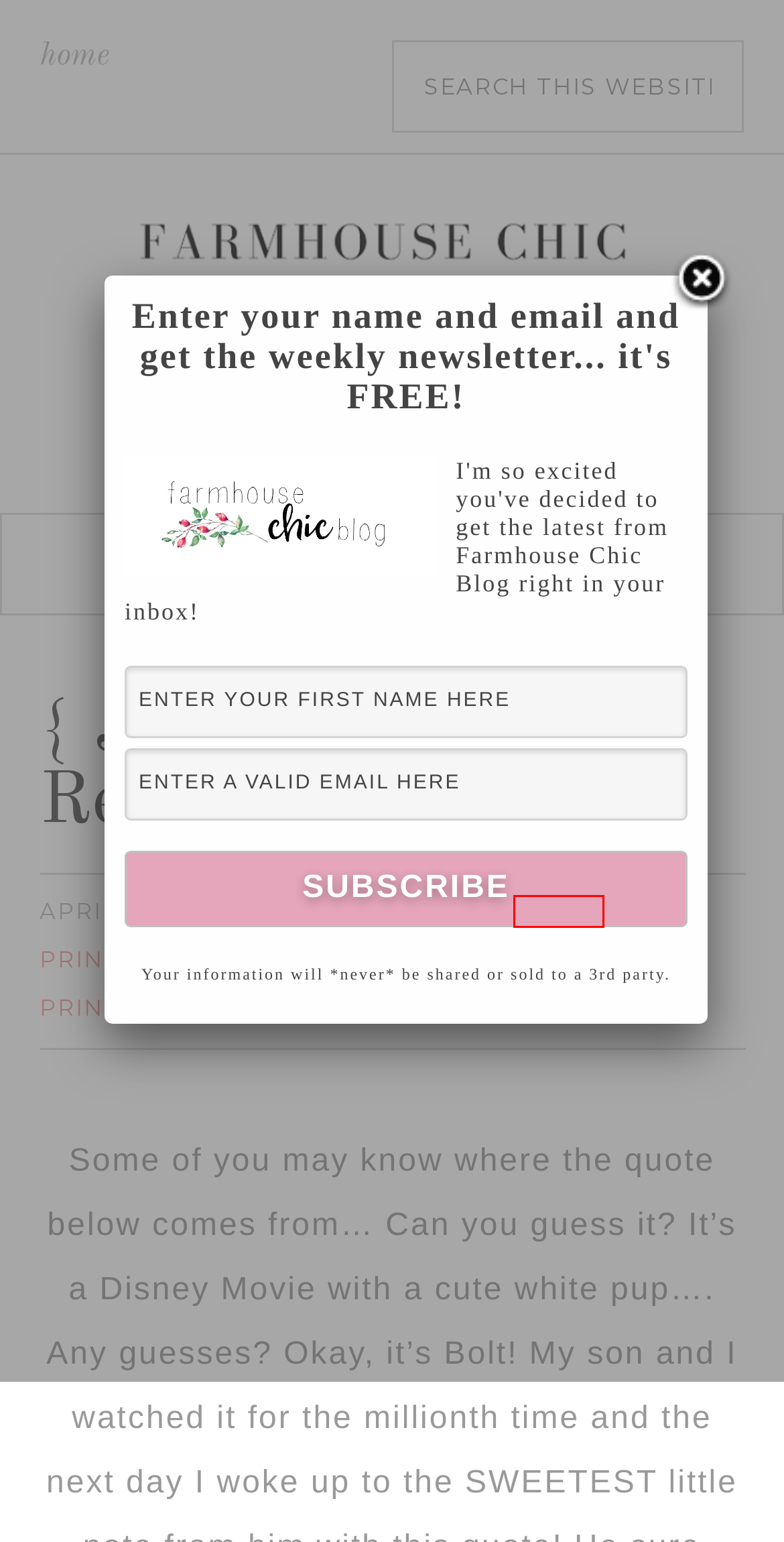Examine the screenshot of a webpage with a red bounding box around a specific UI element. Identify which webpage description best matches the new webpage that appears after clicking the element in the red bounding box. Here are the candidates:
A. life quotes Archives - Farmhouse Chic Blog
B. free printables Archives - Farmhouse Chic Blog
C. { Just A Little Reminder... } - Farmhouse Chic Blog
D. About Me!
E. blogs Archives - Farmhouse Chic Blog
F. no place like home Archives - Farmhouse Chic Blog
G. printable Archives - Farmhouse Chic Blog
H. Farmhouse Chic Blog - Taking expensive ideas & turning them into my own ideas!

E